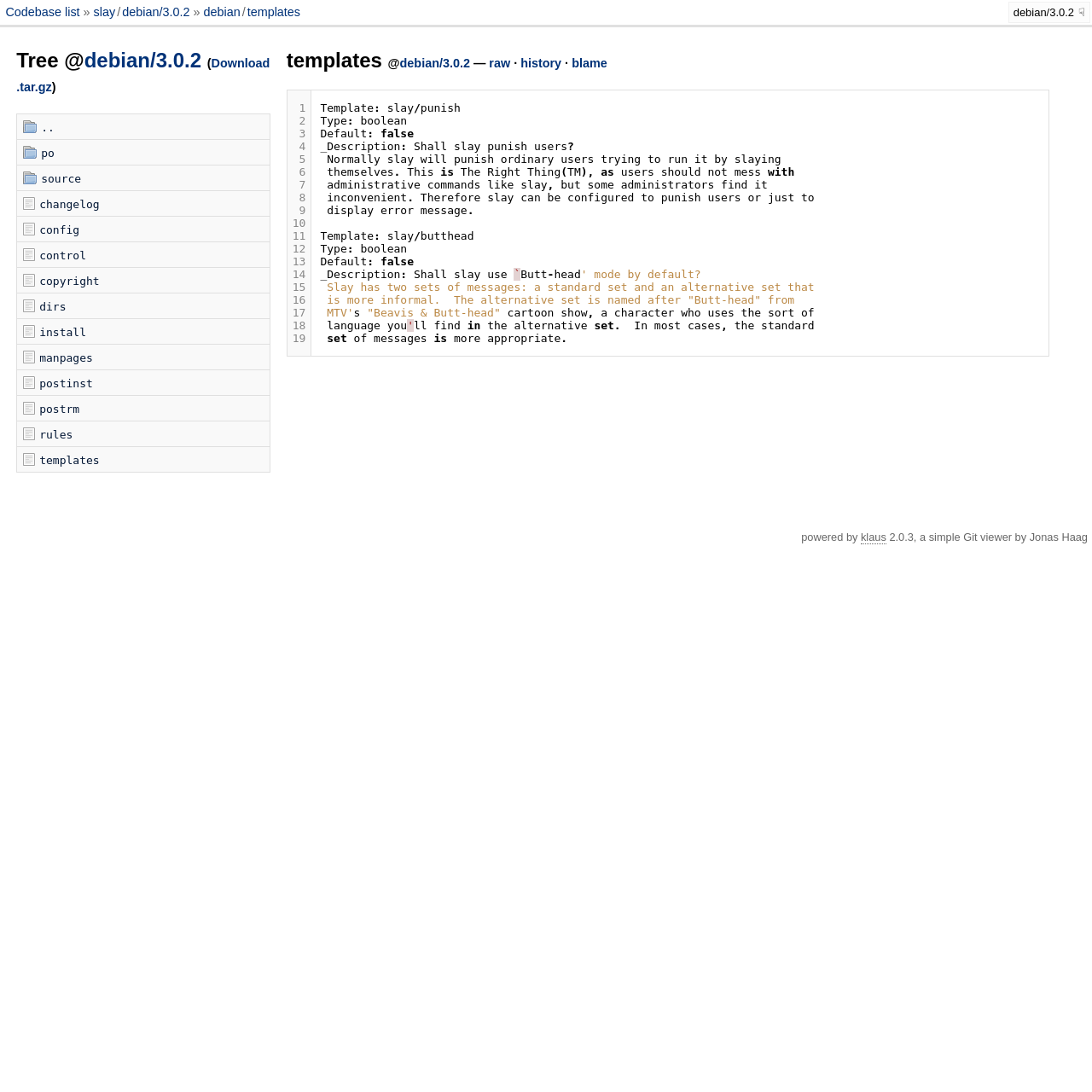Please find the bounding box coordinates of the element that must be clicked to perform the given instruction: "Go to the 'changelog' page". The coordinates should be four float numbers from 0 to 1, i.e., [left, top, right, bottom].

[0.016, 0.175, 0.247, 0.197]